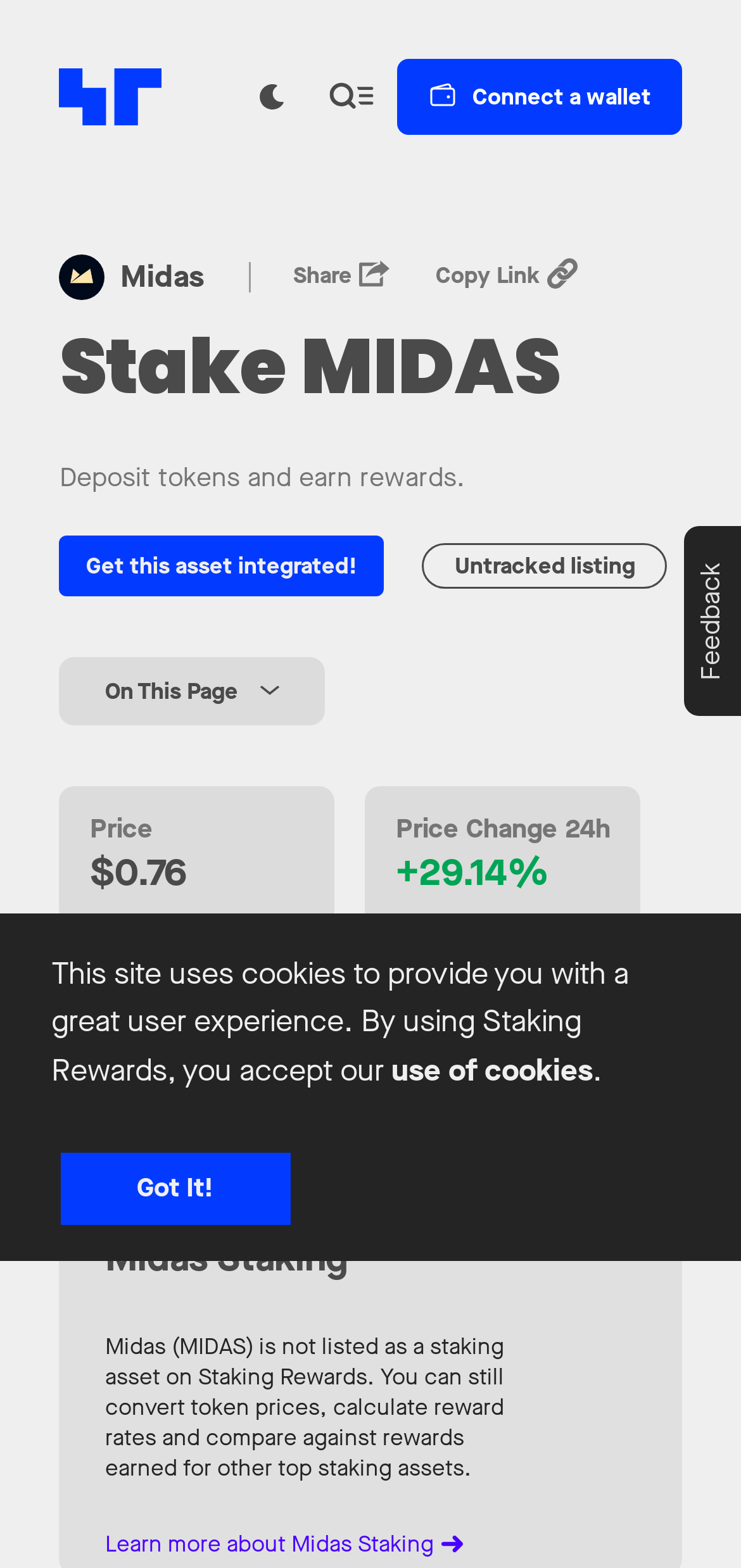Identify the bounding box coordinates of the region I need to click to complete this instruction: "Go to the top of the page".

[0.817, 0.719, 0.92, 0.768]